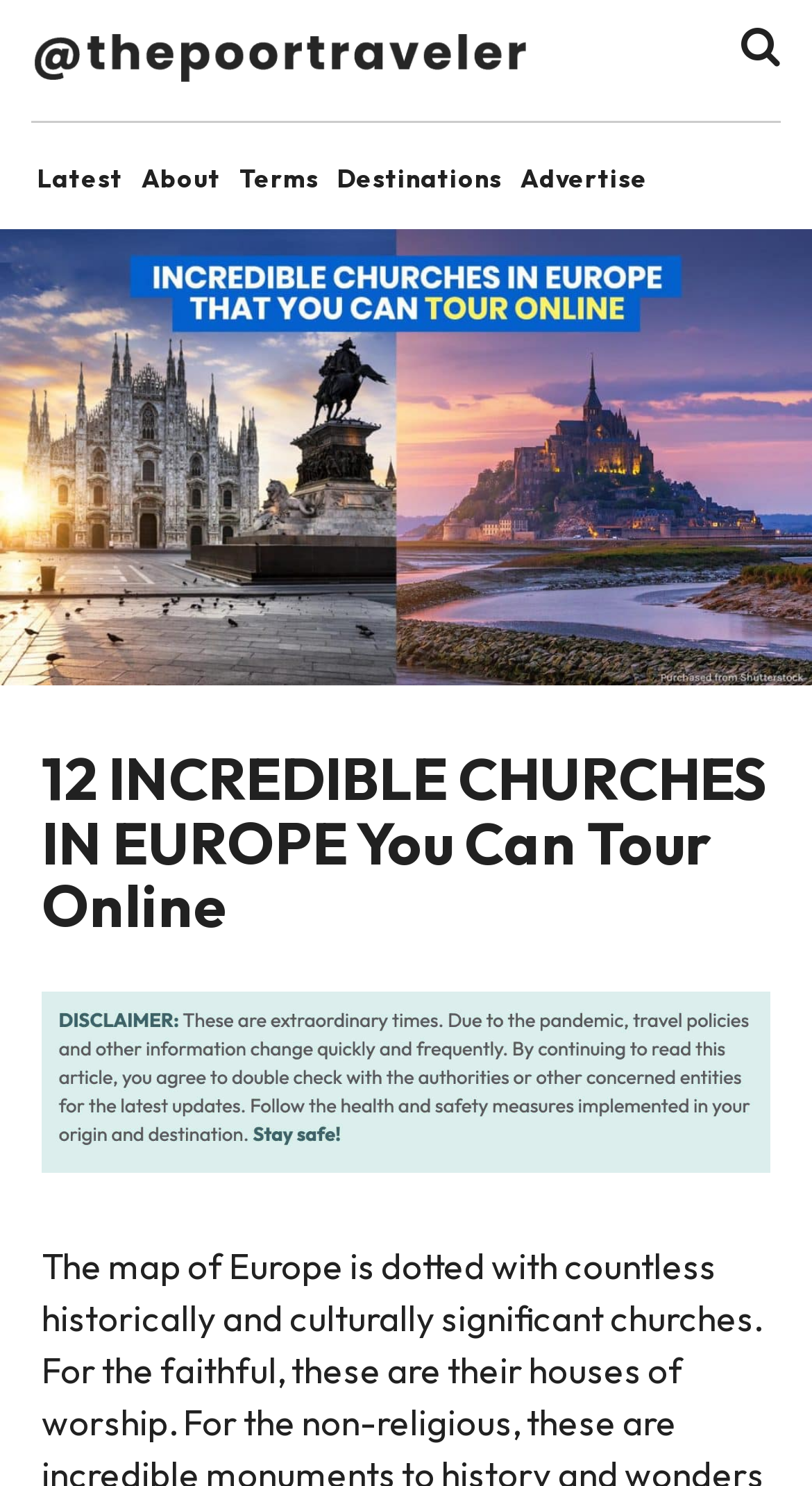Based on the element description: "SEARCH FOR A DESTINATION", identify the UI element and provide its bounding box coordinates. Use four float numbers between 0 and 1, [left, top, right, bottom].

[0.913, 0.017, 0.962, 0.045]